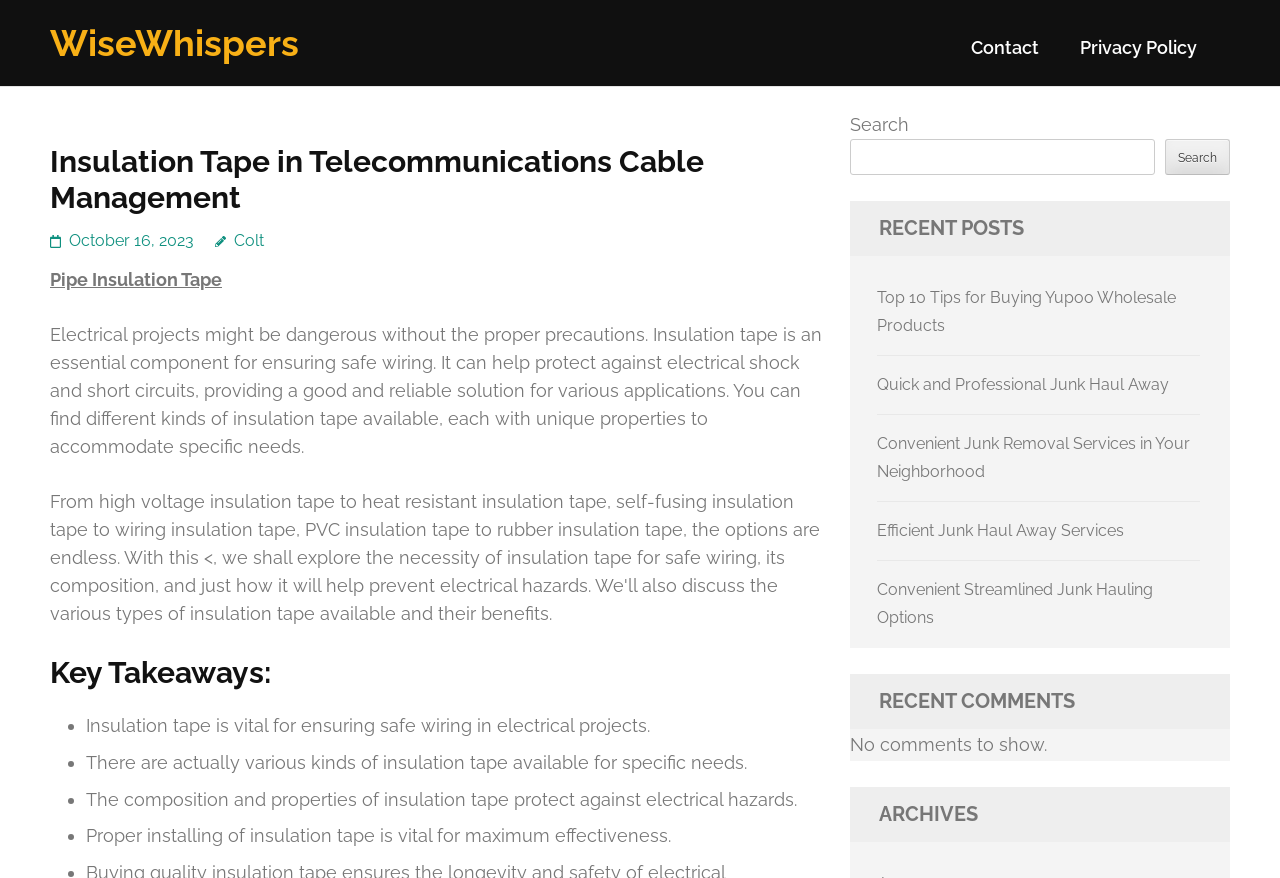Based on the image, please respond to the question with as much detail as possible:
Are there any comments on the webpage?

According to the webpage, there are no comments to show in the recent comments section.